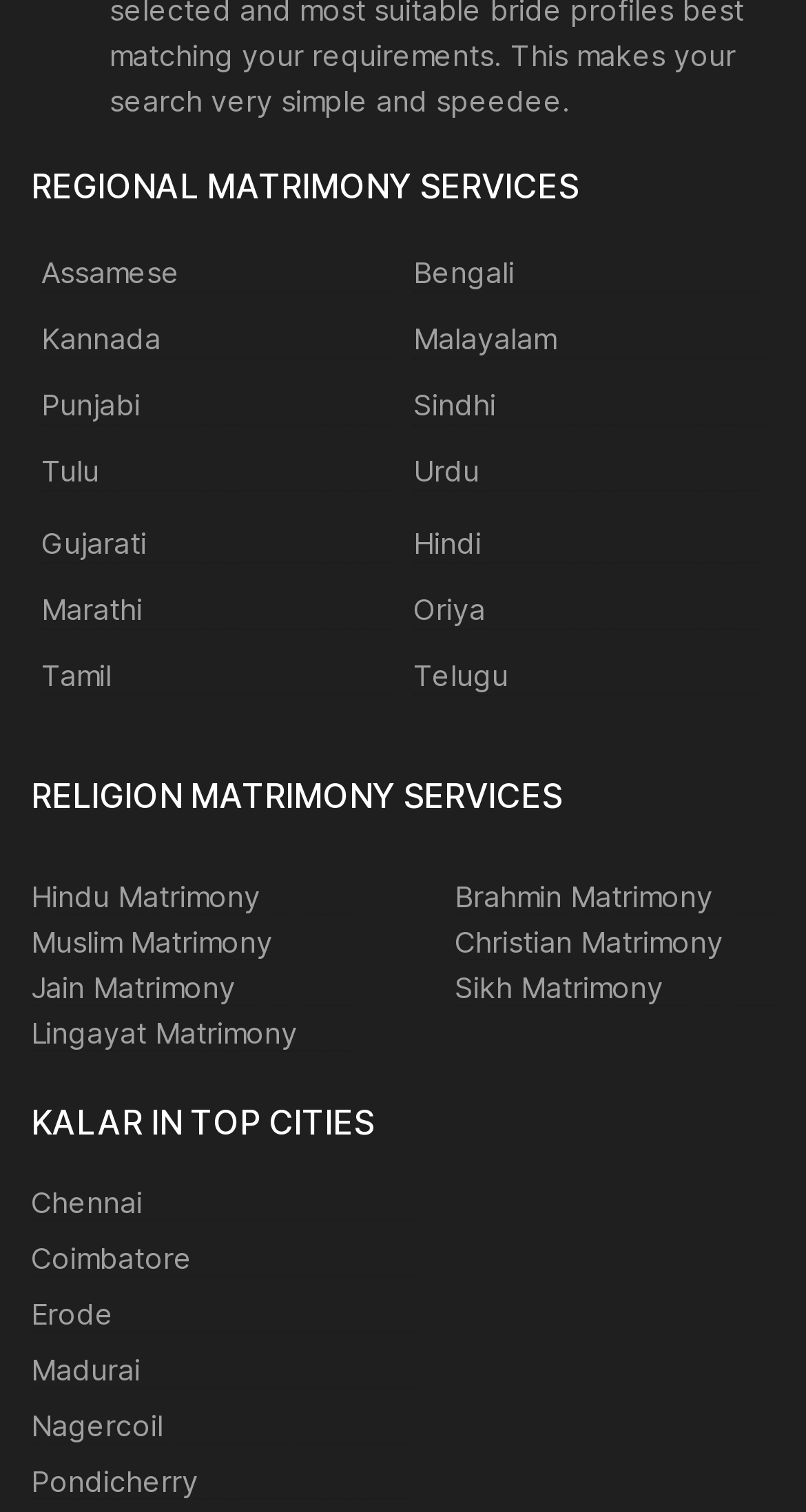Determine the bounding box coordinates for the region that must be clicked to execute the following instruction: "Explore Chennai".

[0.038, 0.784, 0.513, 0.808]